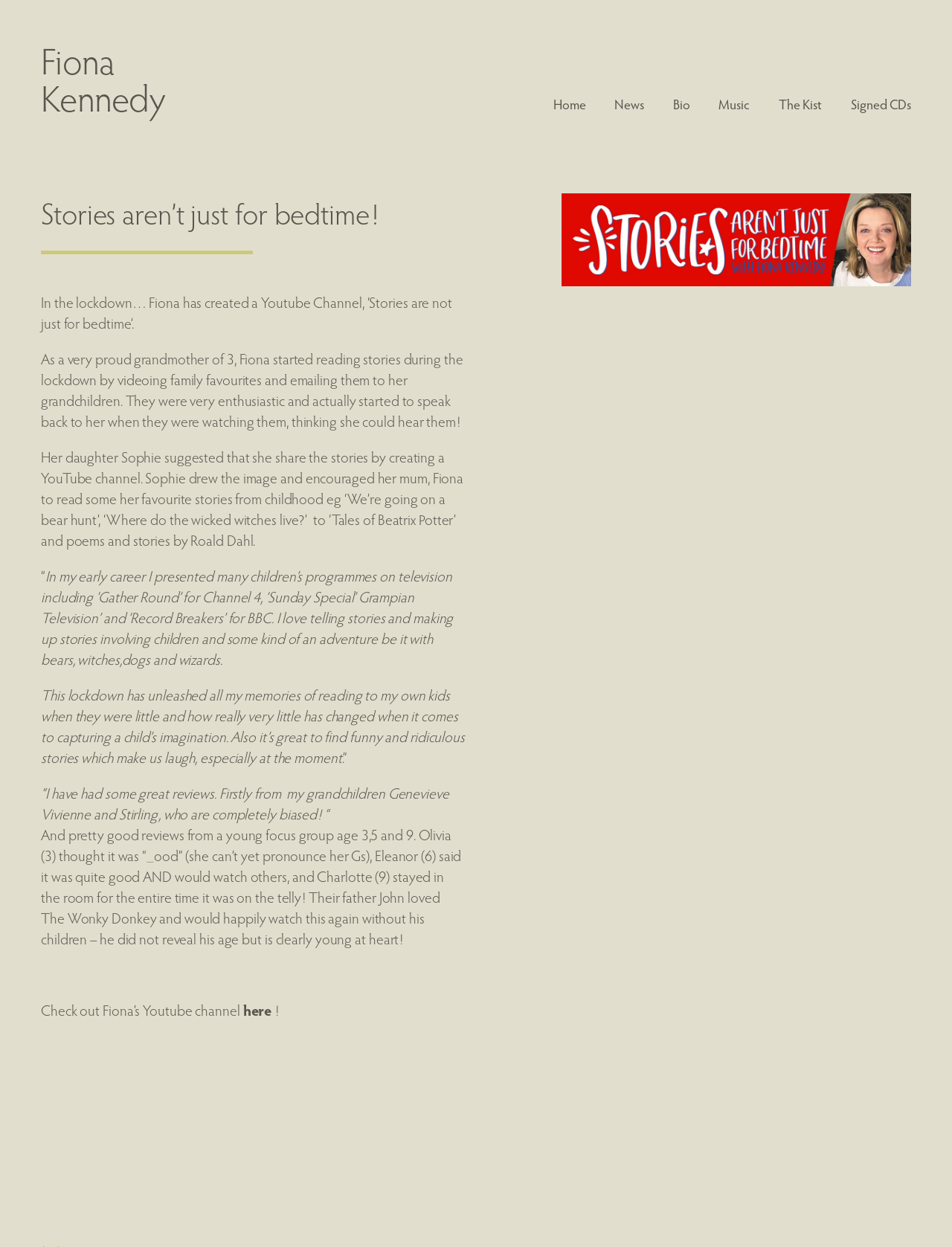Based on the element description: "here", identify the bounding box coordinates for this UI element. The coordinates must be four float numbers between 0 and 1, listed as [left, top, right, bottom].

[0.255, 0.801, 0.285, 0.818]